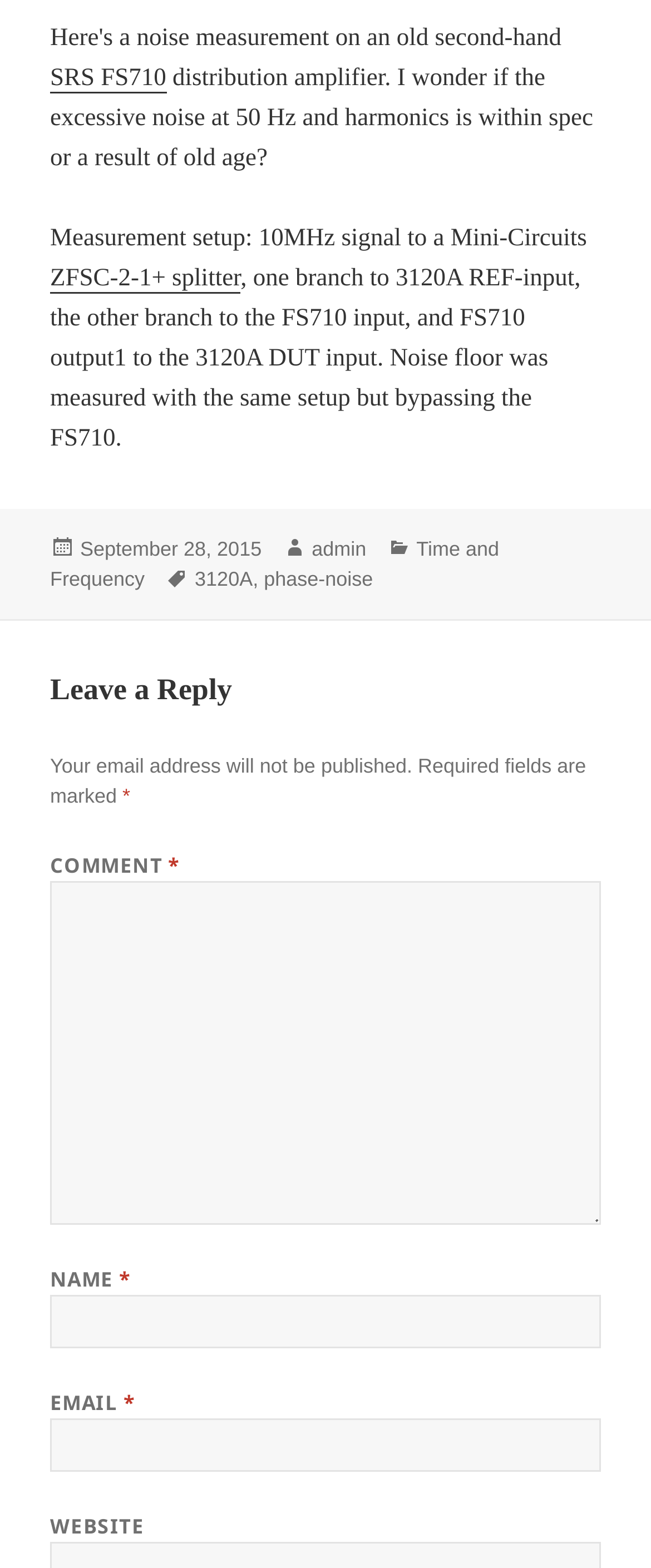What is the date of the article?
Please provide a detailed answer to the question.

The date of the article can be found in the footer section, where it is mentioned as 'Posted on September 28, 2015'.